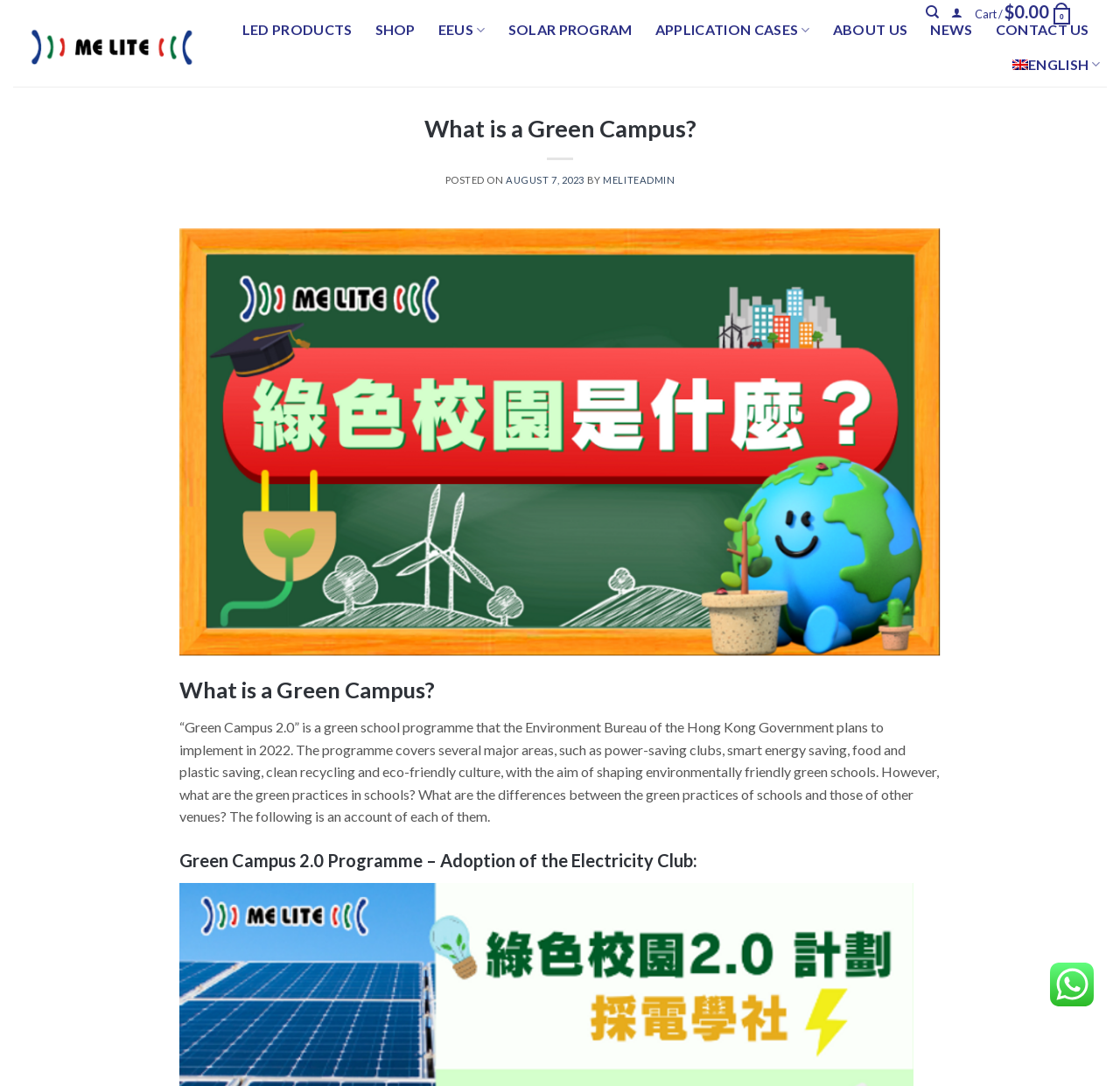Please identify the bounding box coordinates of the element's region that needs to be clicked to fulfill the following instruction: "View LED products". The bounding box coordinates should consist of four float numbers between 0 and 1, i.e., [left, top, right, bottom].

[0.216, 0.013, 0.314, 0.042]